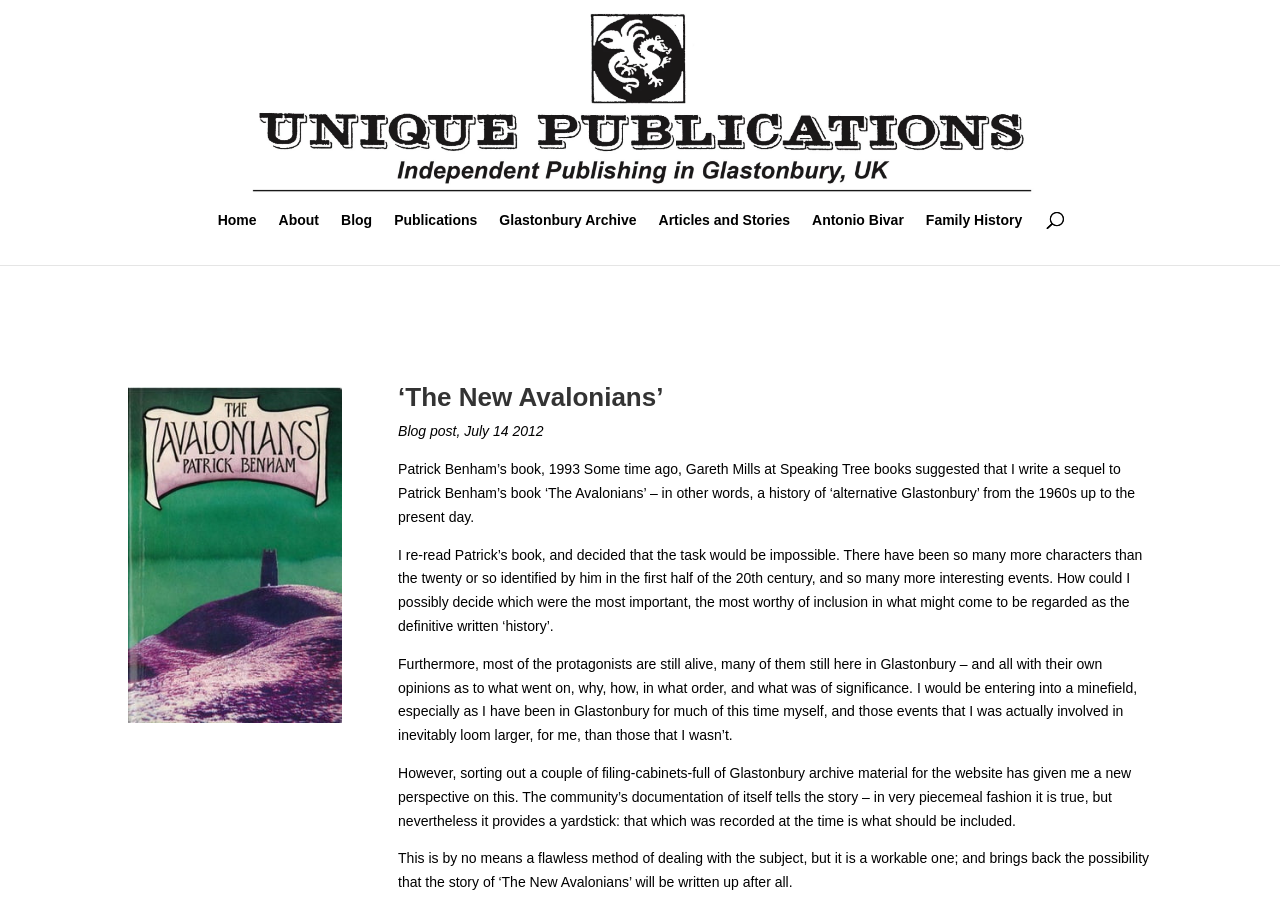By analyzing the image, answer the following question with a detailed response: What is the author's concern about writing a history of Glastonbury?

I inferred the author's concern by reading the text content of the webpage. The text mentions that the author would be 'entering into a minefield' and that it would be difficult to decide what to include in the history, which suggests that the author's concern is about deciding what to include.